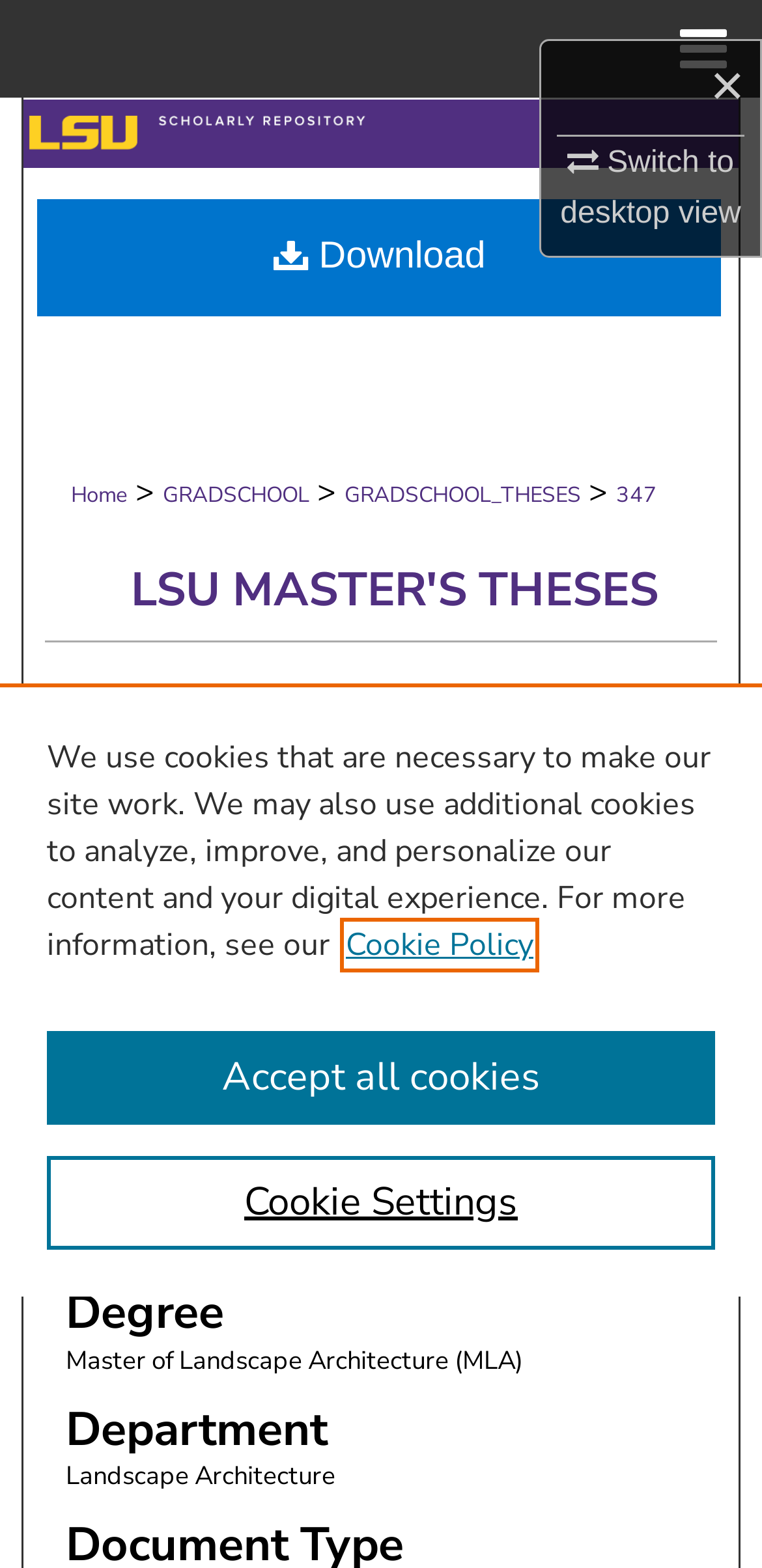Please specify the bounding box coordinates in the format (top-left x, top-left y, bottom-right x, bottom-right y), with all values as floating point numbers between 0 and 1. Identify the bounding box of the UI element described by: Home

[0.0, 0.0, 1.0, 0.062]